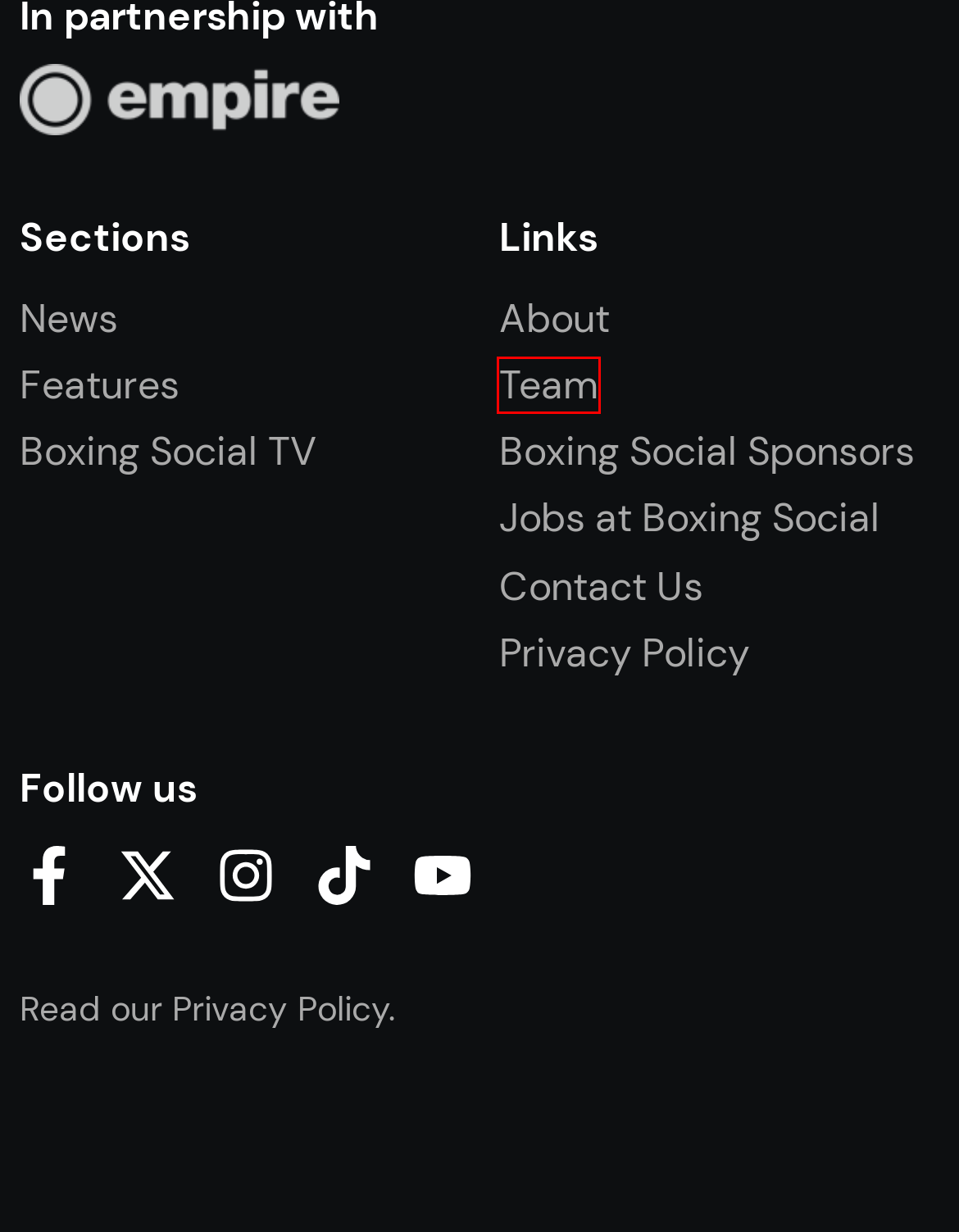Examine the screenshot of the webpage, which includes a red bounding box around an element. Choose the best matching webpage description for the page that will be displayed after clicking the element inside the red bounding box. Here are the candidates:
A. Sponsors - Boxing Social
B. HOME - Boxing Social TV
C. Contact Boxing Social
D. Jobs in Boxing Media – Work For Boxing Social
E. Boxing Social Team
F. Privacy Policy – Boxing Social
G. Oscar De La Hoya Continues Canelo Alvarez Feud With New Savage Message
H. About Boxing Social

E